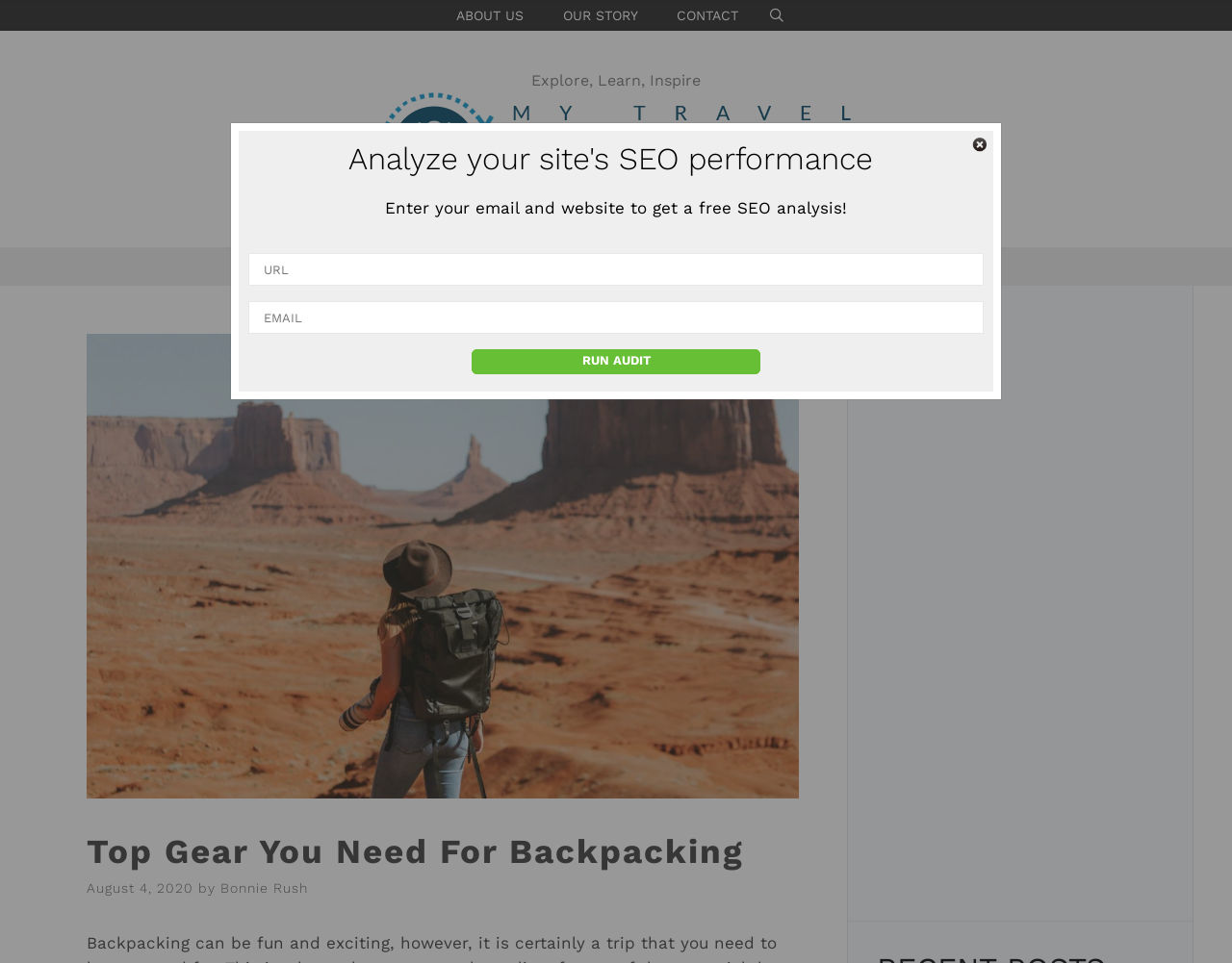Determine the bounding box coordinates of the area to click in order to meet this instruction: "Search for something".

[0.616, 0.001, 0.645, 0.031]